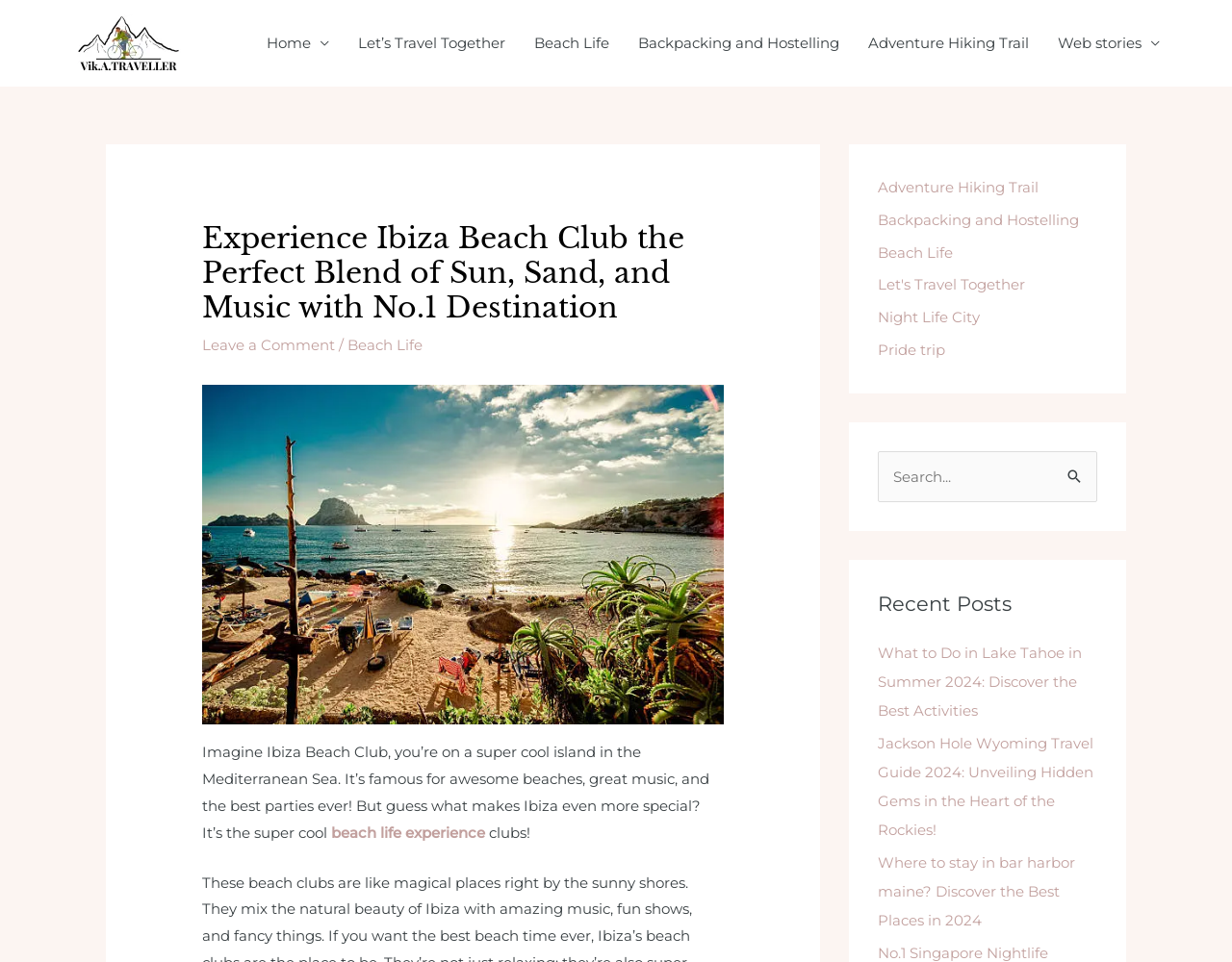Can you determine the bounding box coordinates of the area that needs to be clicked to fulfill the following instruction: "Read the 'Beach Life' article"?

[0.282, 0.349, 0.343, 0.368]